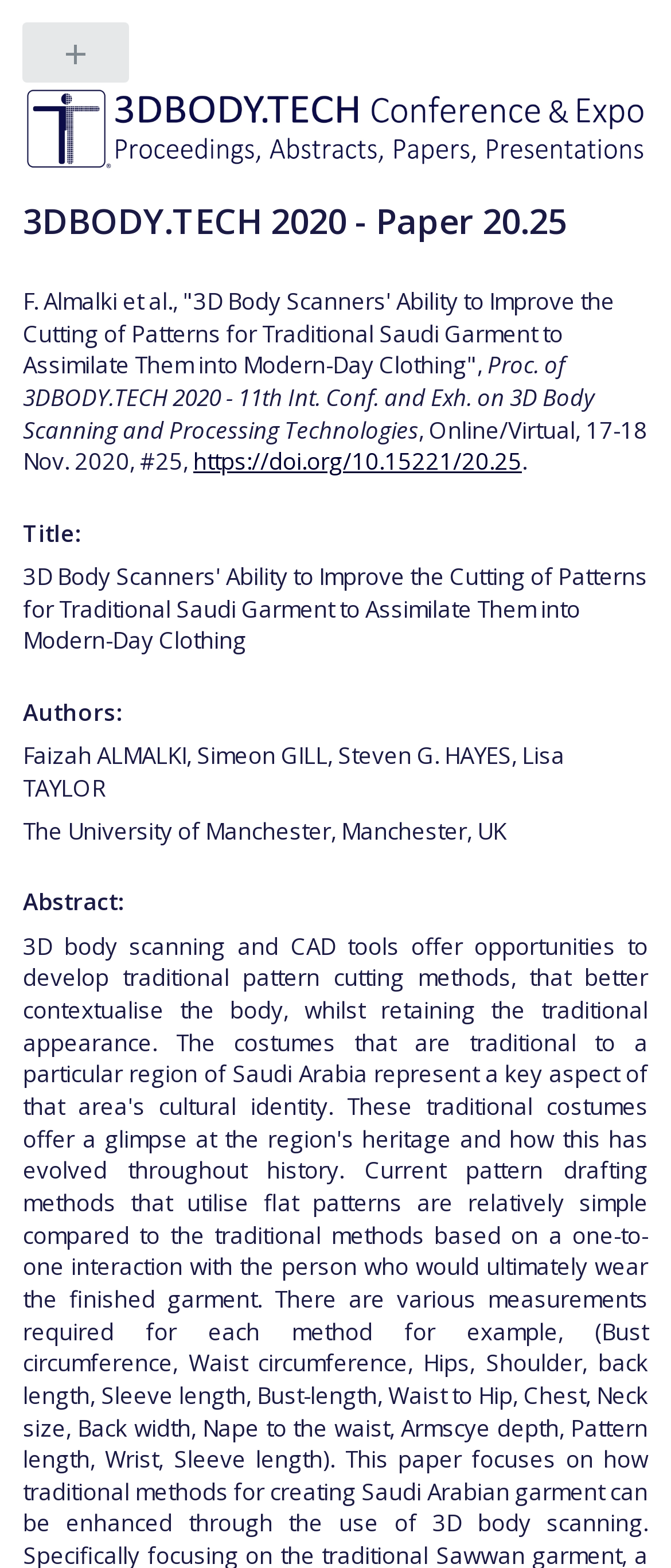Respond to the question below with a concise word or phrase:
What is the DOI of the paper?

https://doi.org/10.15221/20.25